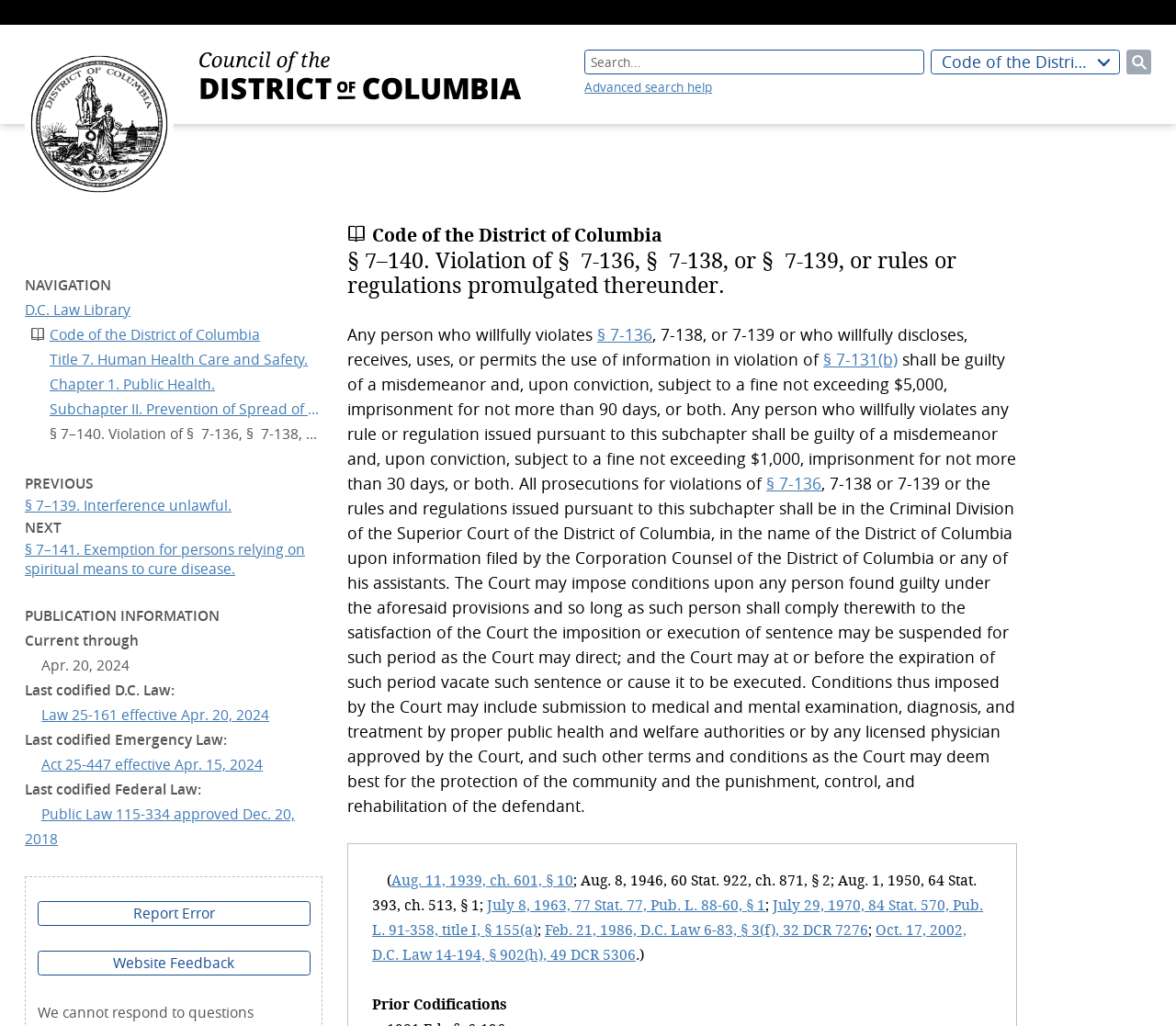Locate the bounding box coordinates of the area to click to fulfill this instruction: "Report an error". The bounding box should be presented as four float numbers between 0 and 1, in the order [left, top, right, bottom].

[0.032, 0.878, 0.264, 0.902]